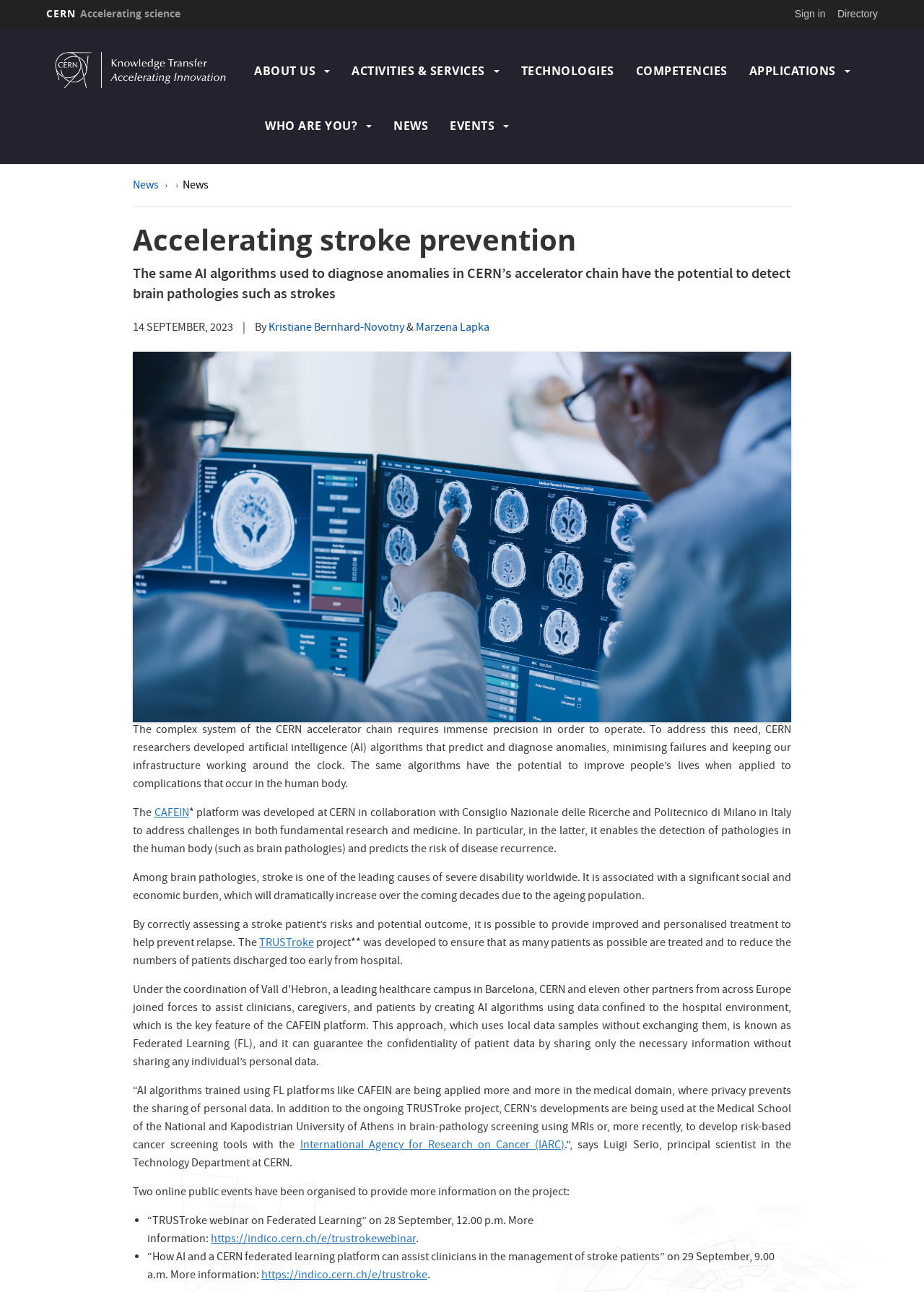Give the bounding box coordinates for the element described as: "CAFEIN".

[0.167, 0.623, 0.204, 0.637]